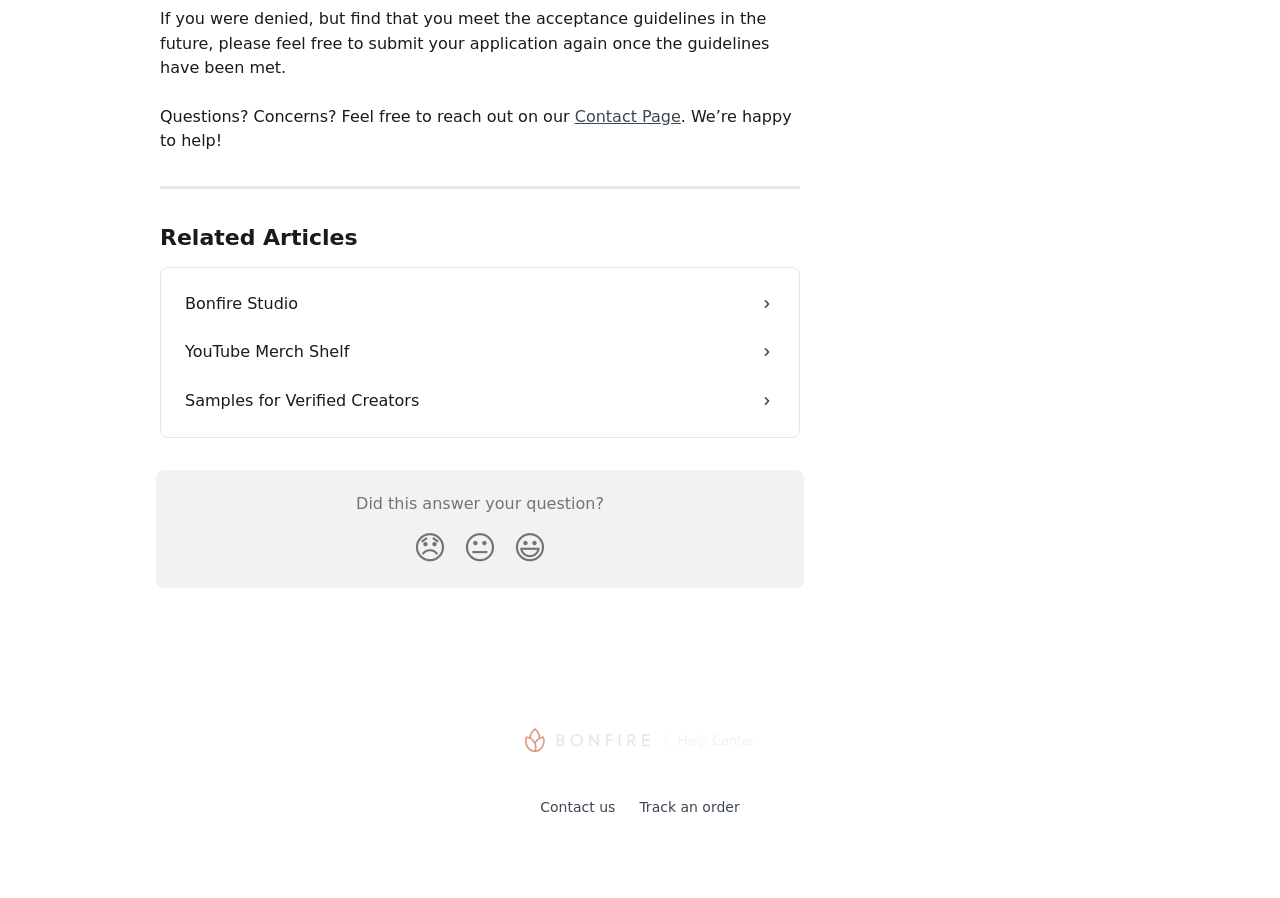Please locate the clickable area by providing the bounding box coordinates to follow this instruction: "Contact us through the help center".

[0.41, 0.81, 0.59, 0.834]